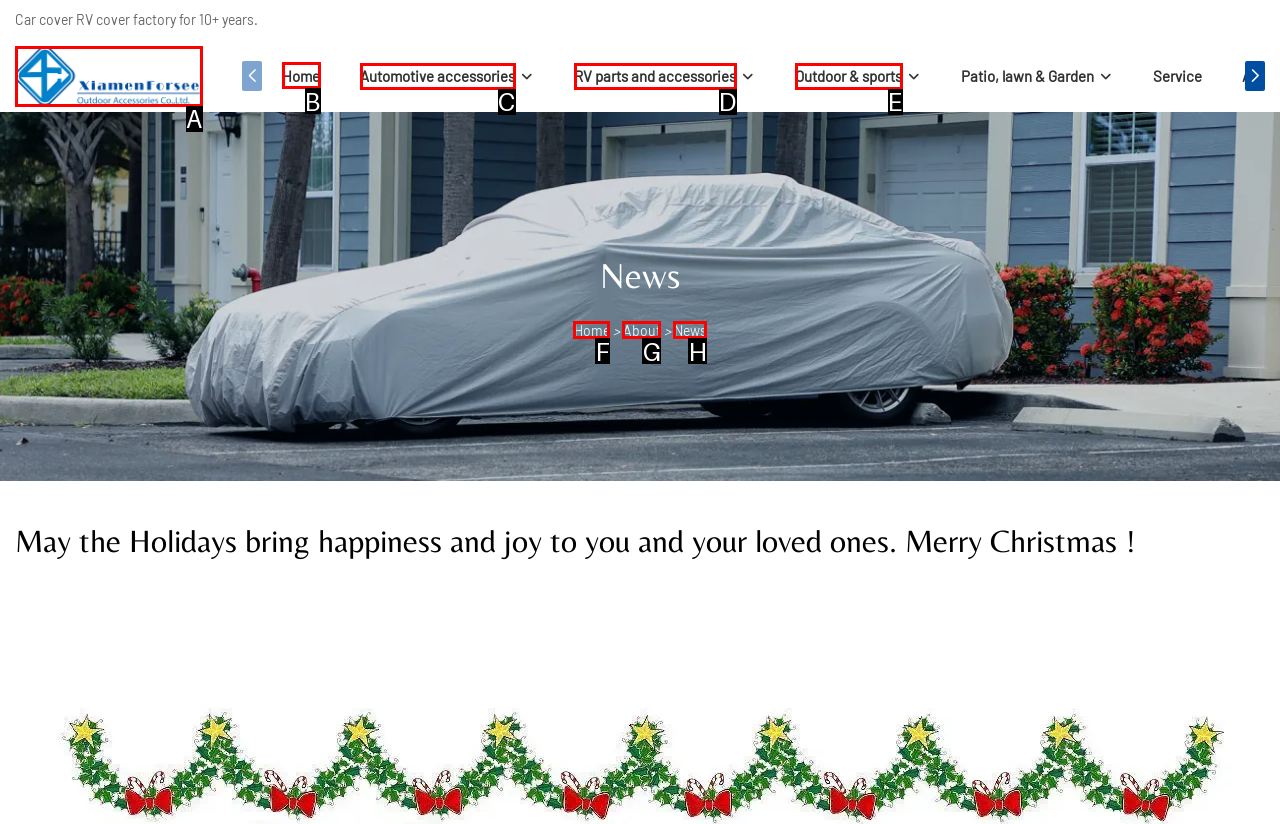Please identify the correct UI element to click for the task: Read the abstract of the book chapter Respond with the letter of the appropriate option.

None